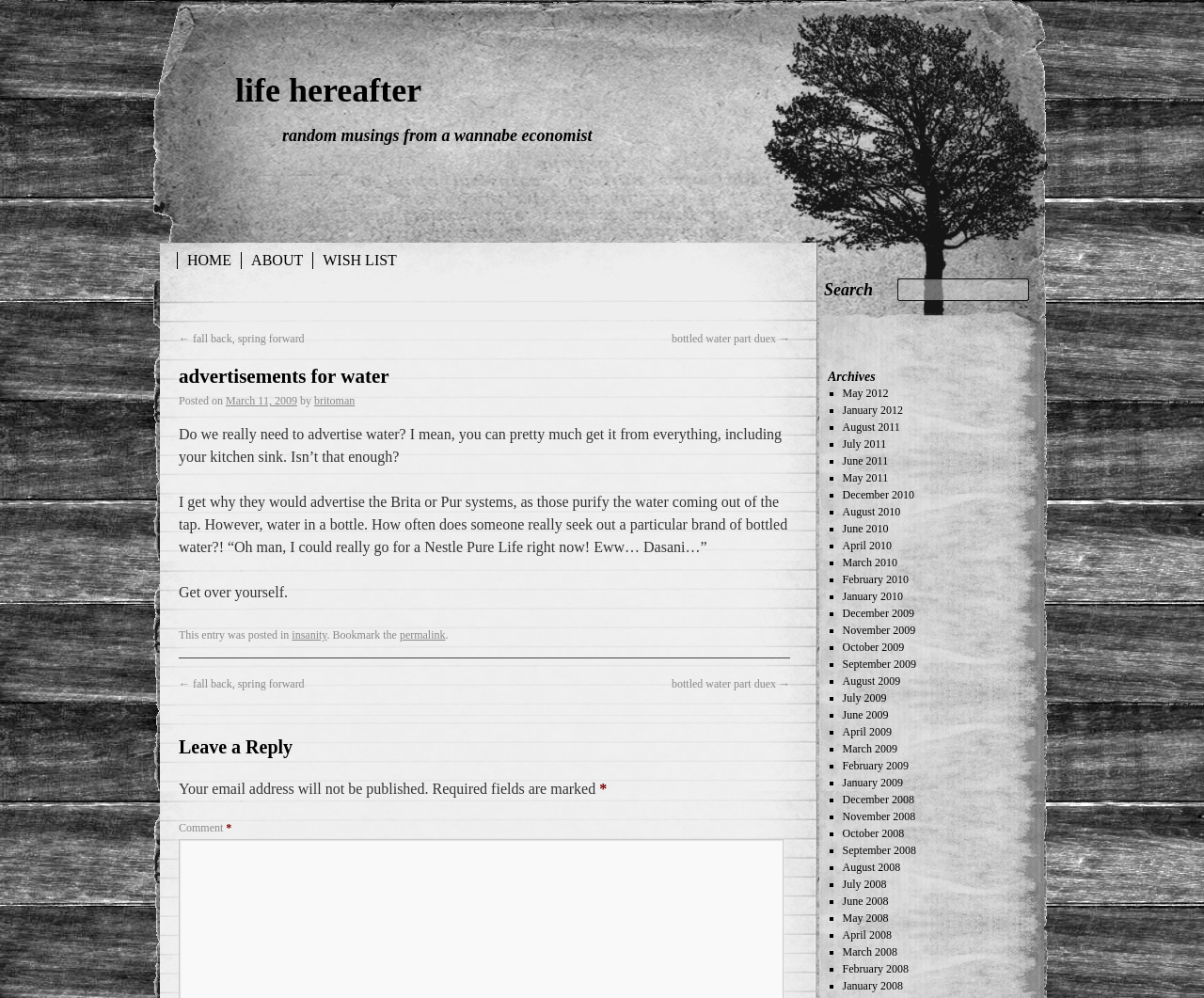What is the purpose of the 'Search for:' textbox?
Please give a detailed answer to the question using the information shown in the image.

The purpose of the 'Search for:' textbox can be inferred by its location and label. It is likely used to search the website for specific content.